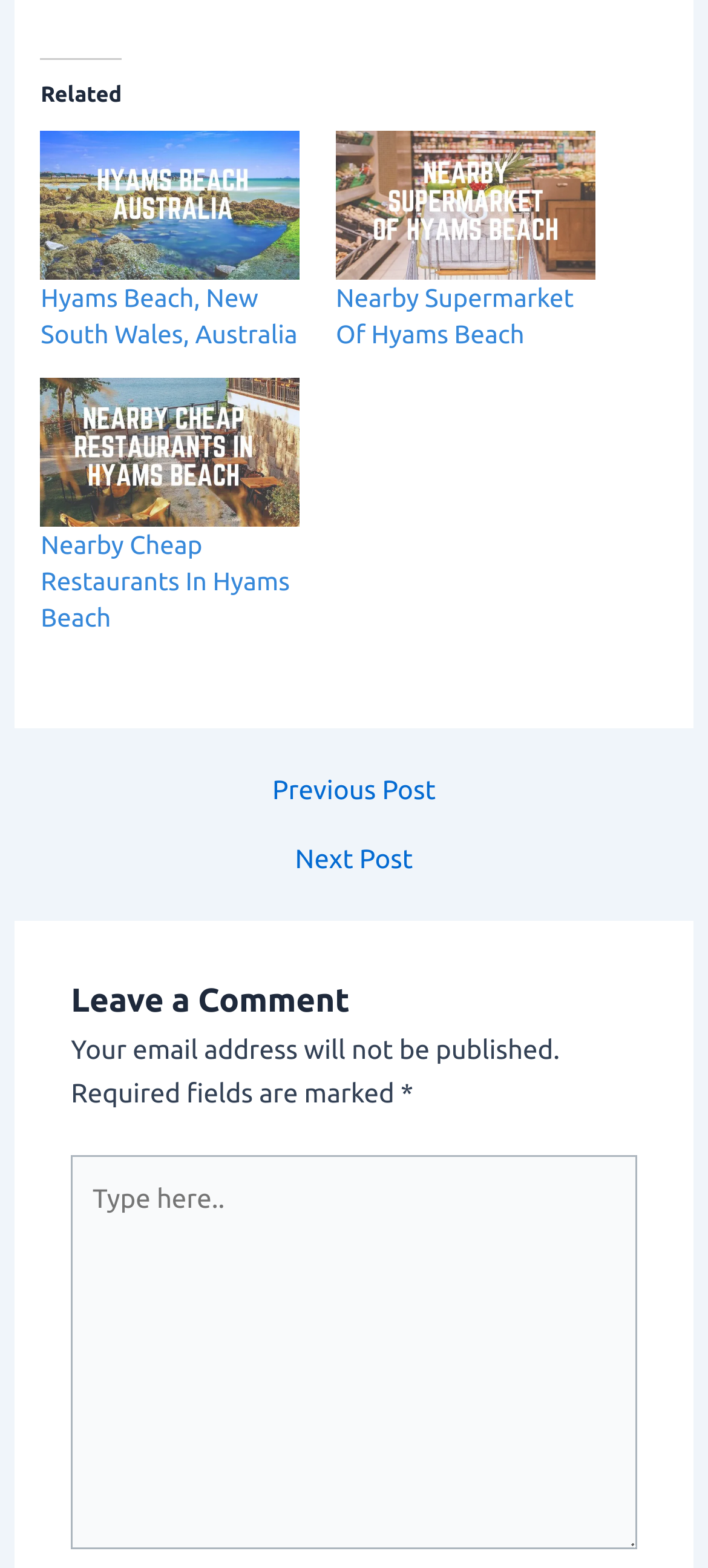Find the bounding box coordinates of the UI element according to this description: "Nearby Supermarket Of Hyams Beach".

[0.474, 0.18, 0.811, 0.222]